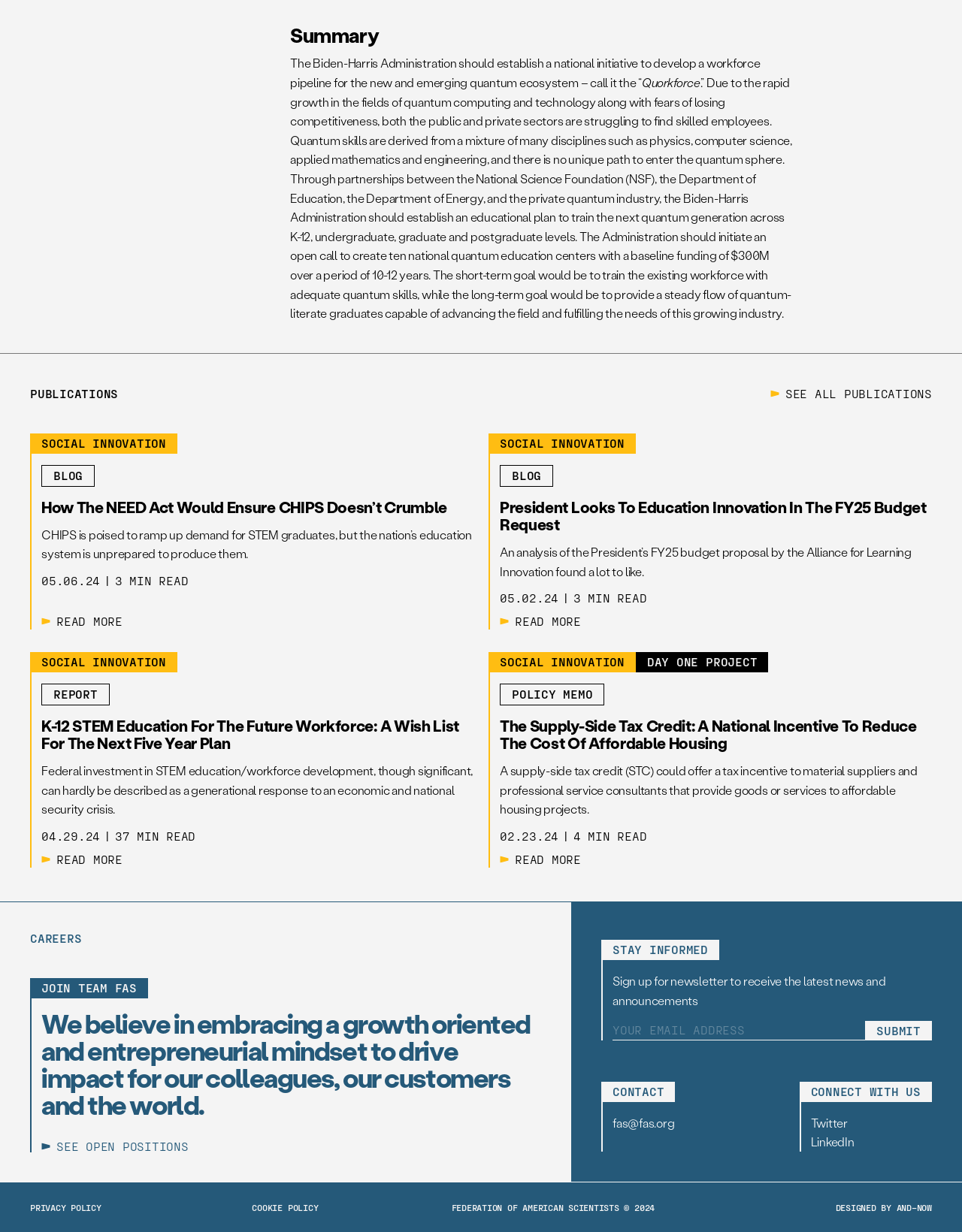From the given element description: "name="EMAIL" placeholder="YOUR EMAIL ADDRESS"", find the bounding box for the UI element. Provide the coordinates as four float numbers between 0 and 1, in the order [left, top, right, bottom].

[0.637, 0.829, 0.9, 0.843]